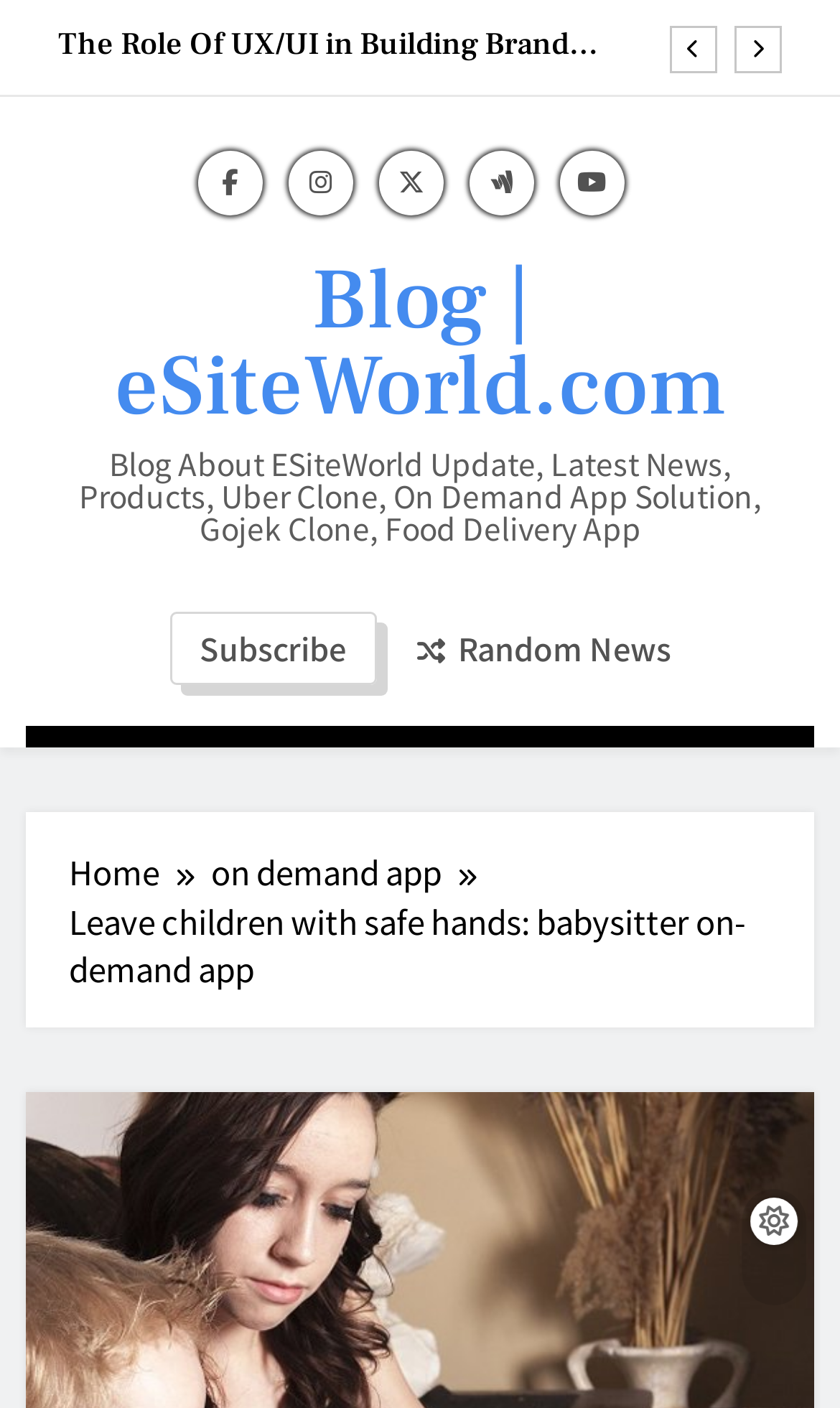Find the bounding box coordinates for the area that should be clicked to accomplish the instruction: "Click the search button".

[0.797, 0.018, 0.854, 0.052]